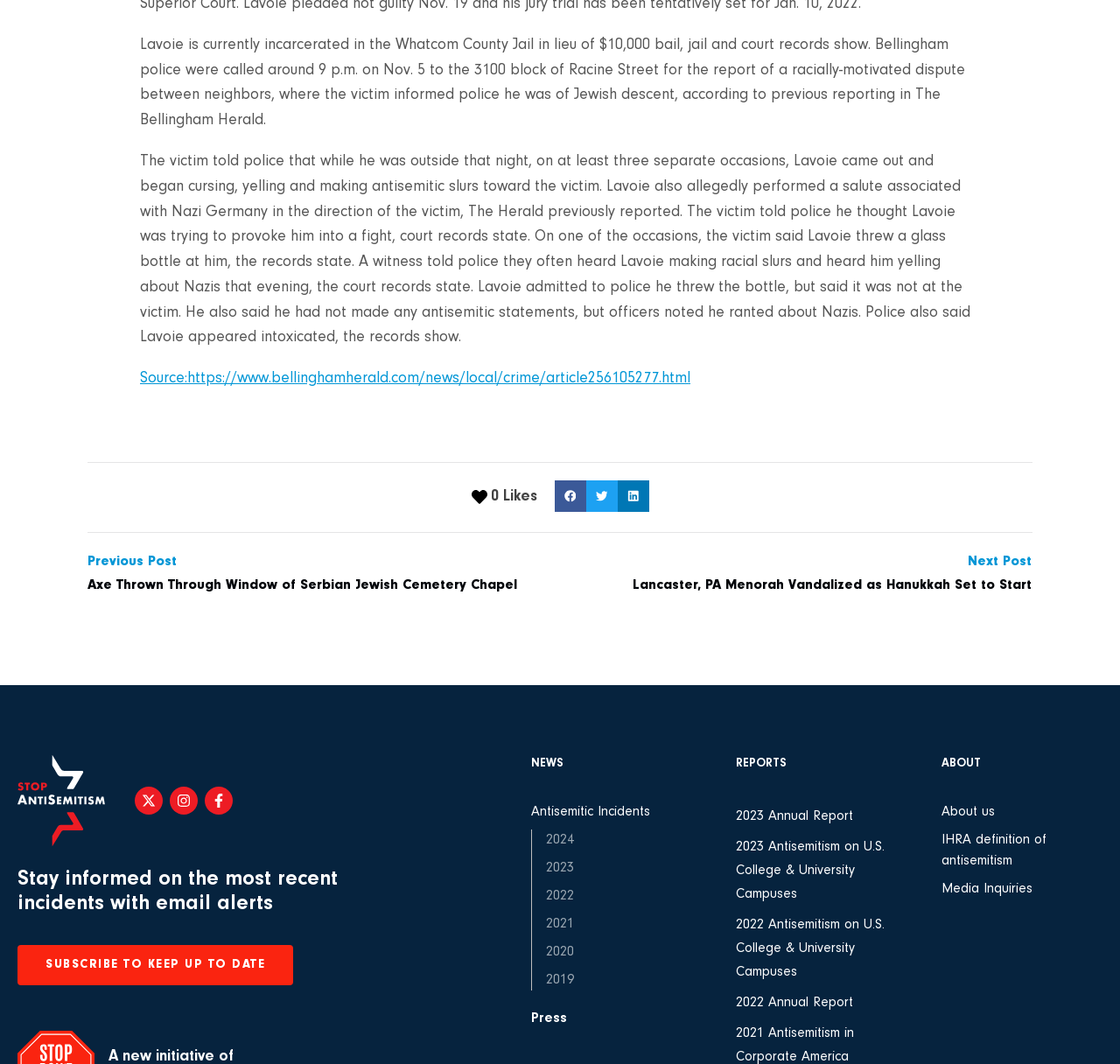Analyze the image and answer the question with as much detail as possible: 
What is the bail amount for Lavoie?

According to the StaticText element with OCR text 'Lavoie is currently incarcerated in the Whatcom County Jail in lieu of $10,000 bail, jail and court records show.', the bail amount for Lavoie is $10,000.